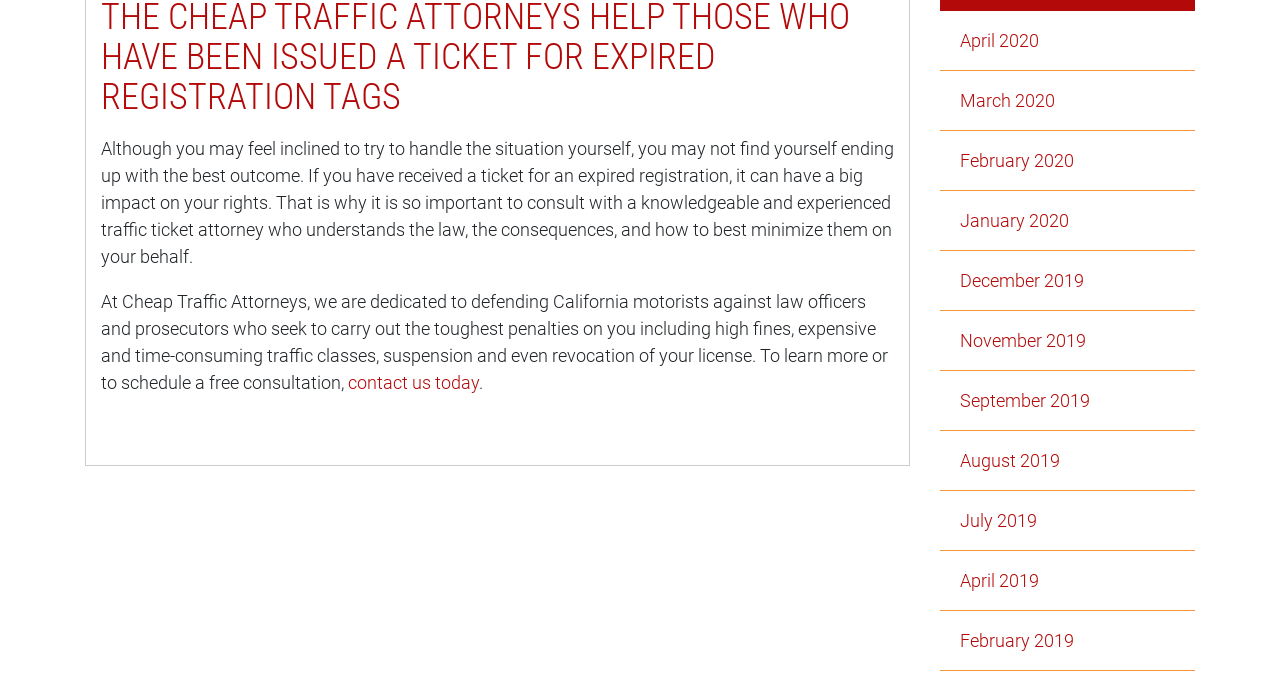Please provide a short answer using a single word or phrase for the question:
Are there any archived articles or blog posts on this website?

Yes